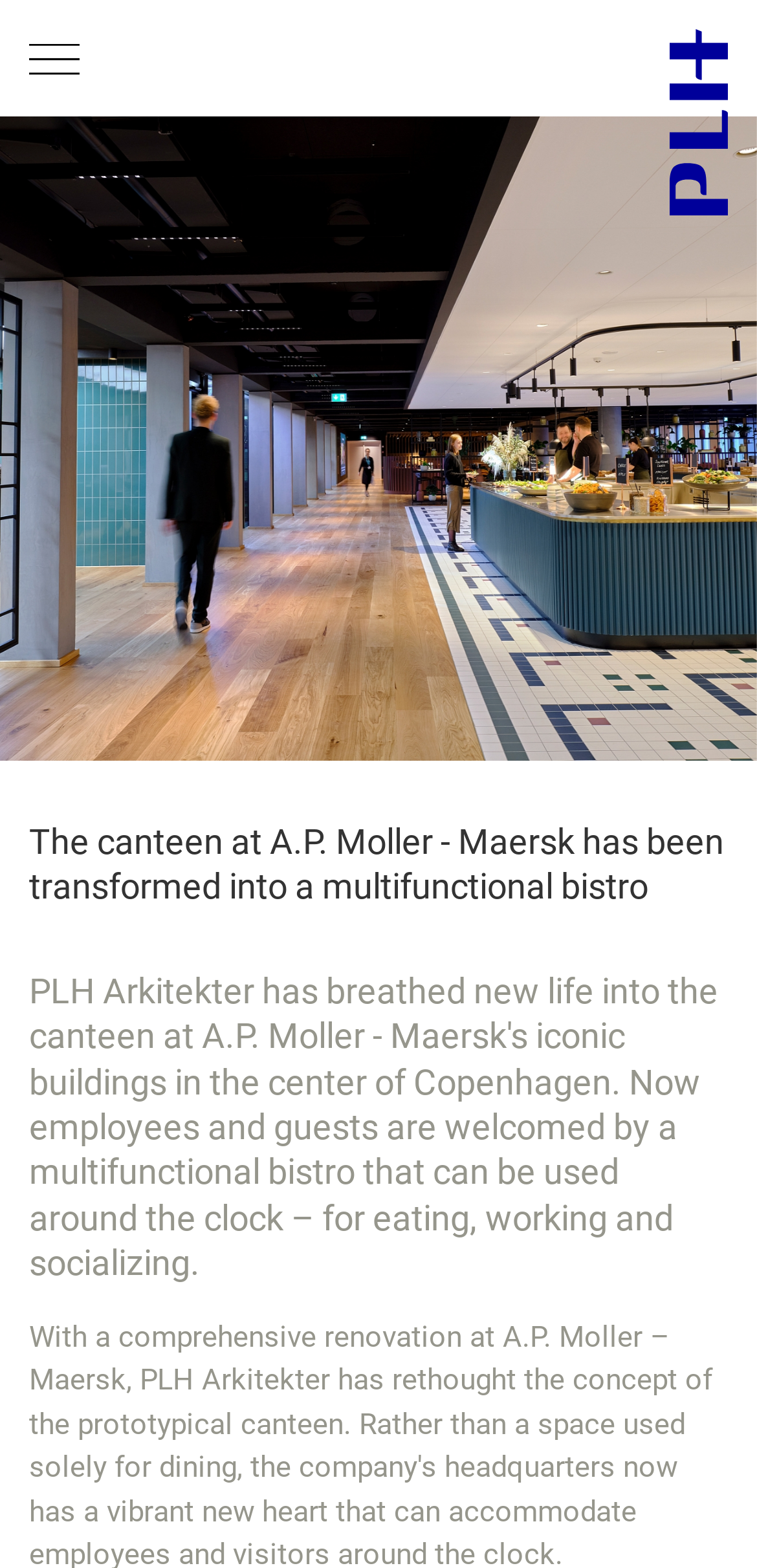Based on the element description, predict the bounding box coordinates (top-left x, top-left y, bottom-right x, bottom-right y) for the UI element in the screenshot: Home

[0.038, 0.119, 0.244, 0.163]